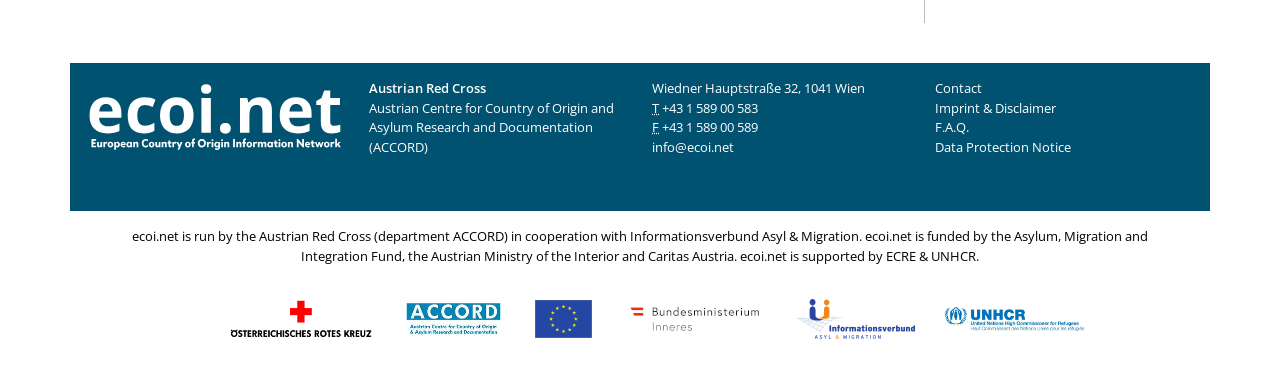Reply to the question with a single word or phrase:
What is the name of the organization running ecoi.net?

Austrian Red Cross